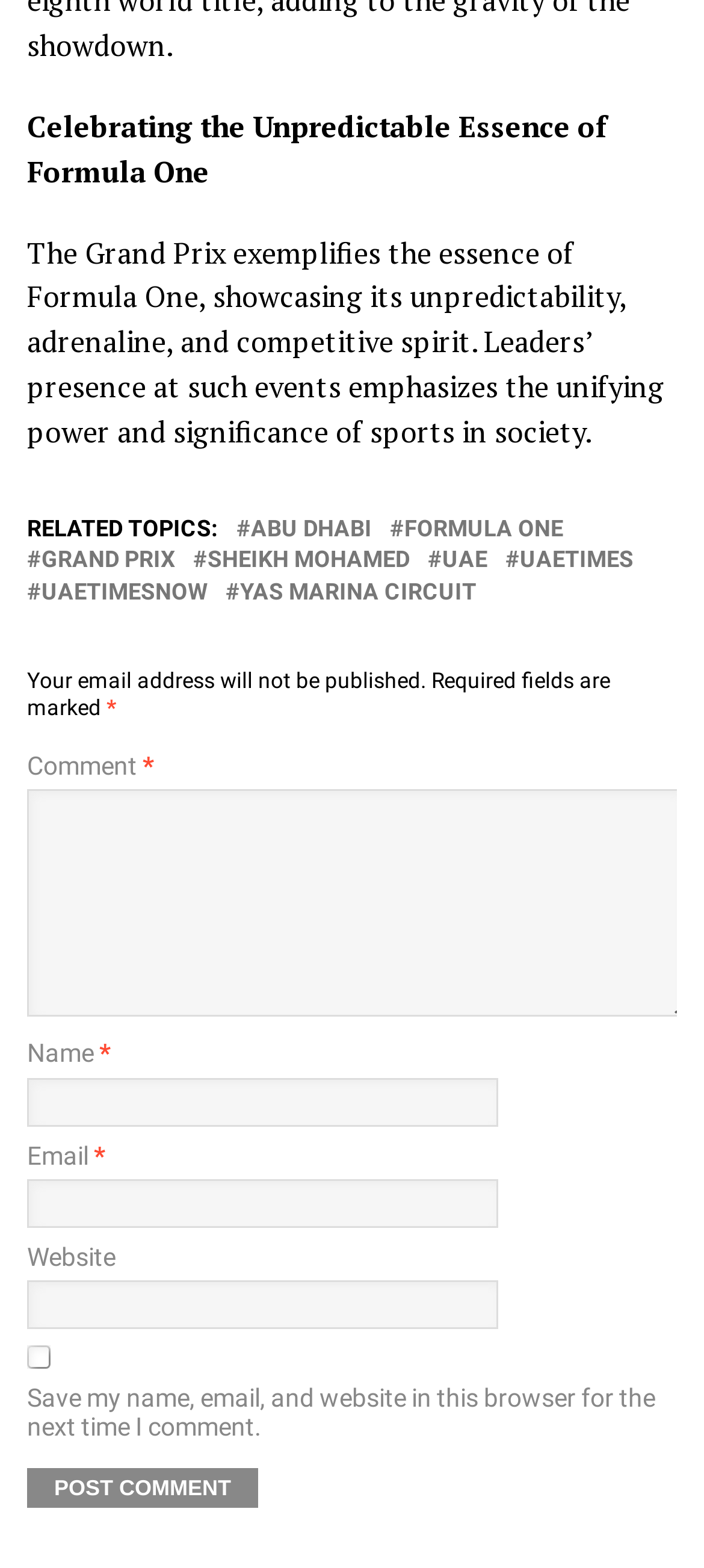What is the main topic of the article?
Look at the image and respond to the question as thoroughly as possible.

The main topic of the article can be inferred from the static text 'Celebrating the Unpredictable Essence of Formula One' and the links provided under 'RELATED TOPICS', which include '# FORMULA ONE', '# GRAND PRIX', and '# ABU DHABI', indicating that the article is about Formula One.